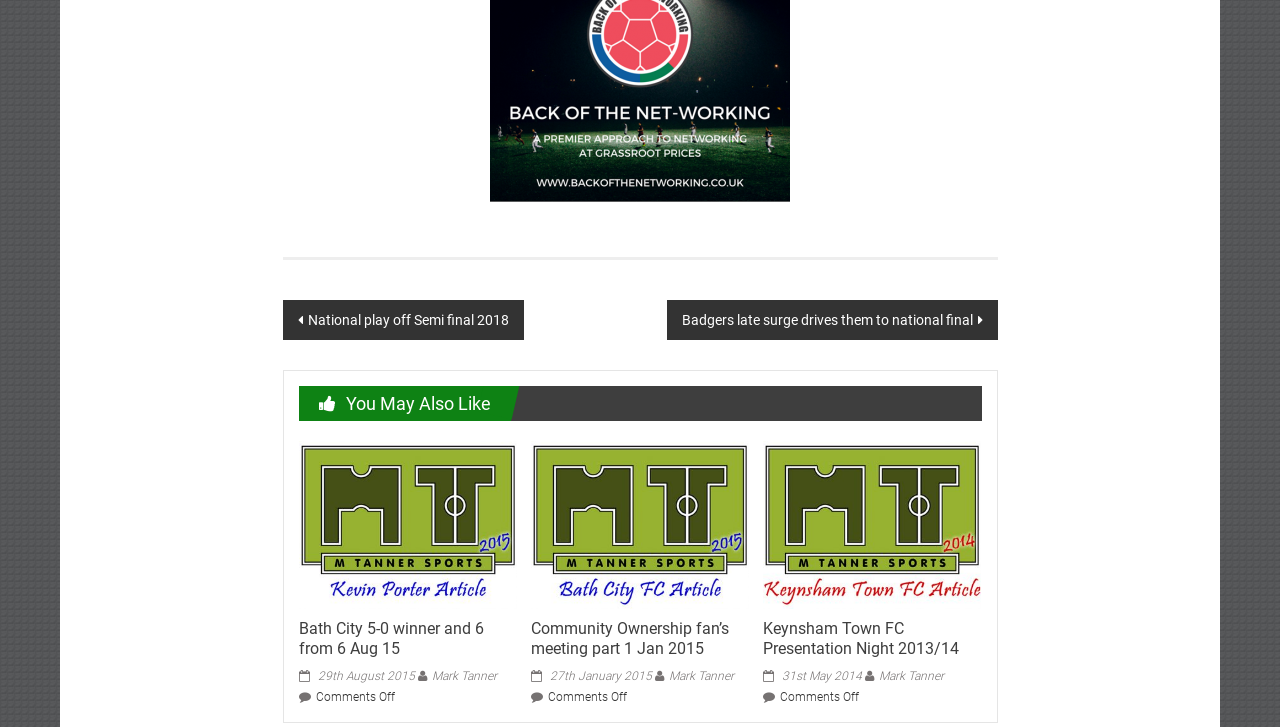Is there a way to navigate to previous or next articles?
Look at the image and respond with a single word or a short phrase.

Yes